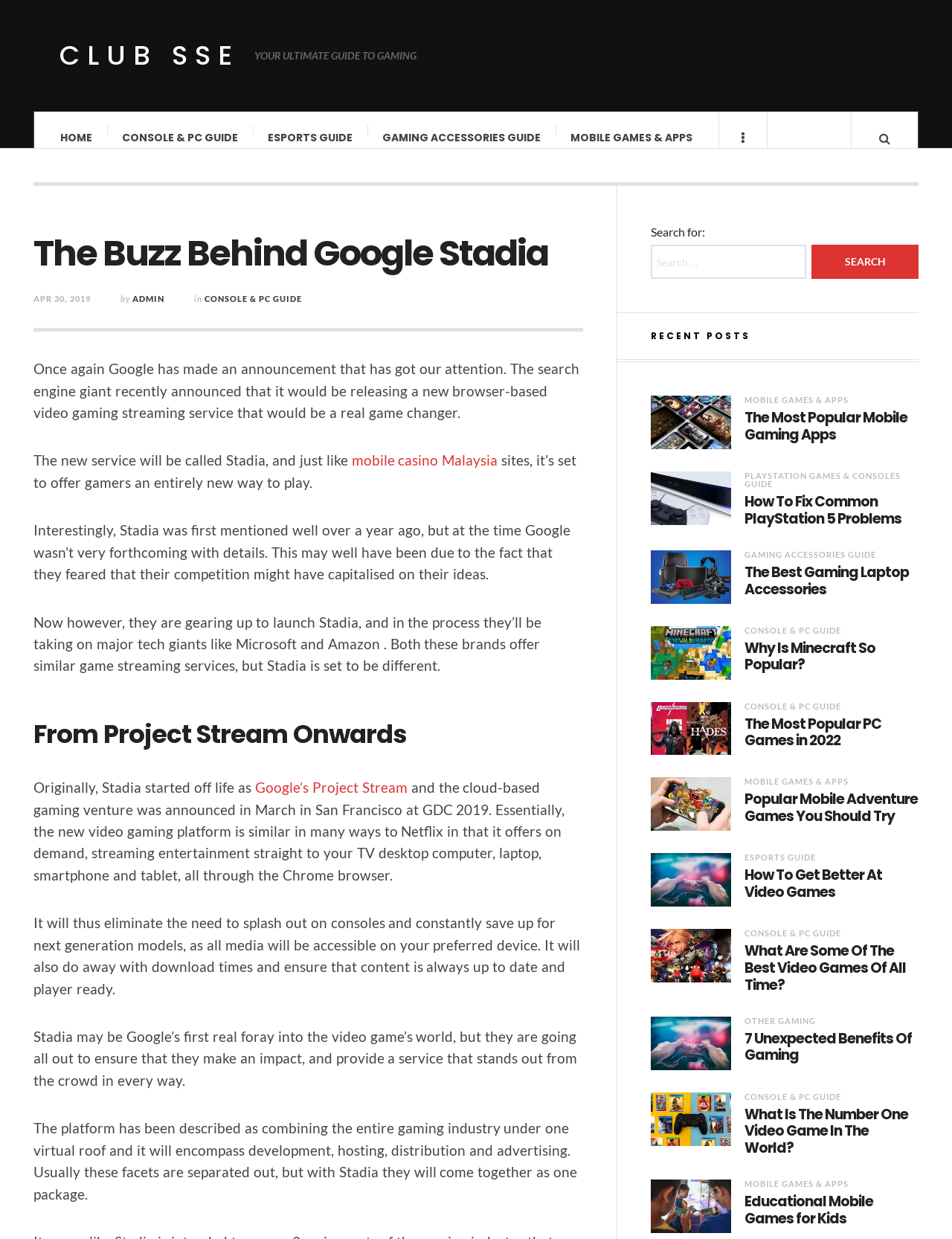What is the purpose of Google's Stadia service?
Please answer the question with a detailed response using the information from the screenshot.

The purpose of Stadia can be inferred from the article's content, which states that it will 'eliminate the need to splash out on consoles and constantly save up for next generation models, as all media will be accessible on your preferred device.' This implies that Stadia aims to provide a convenient and accessible way for gamers to play games.